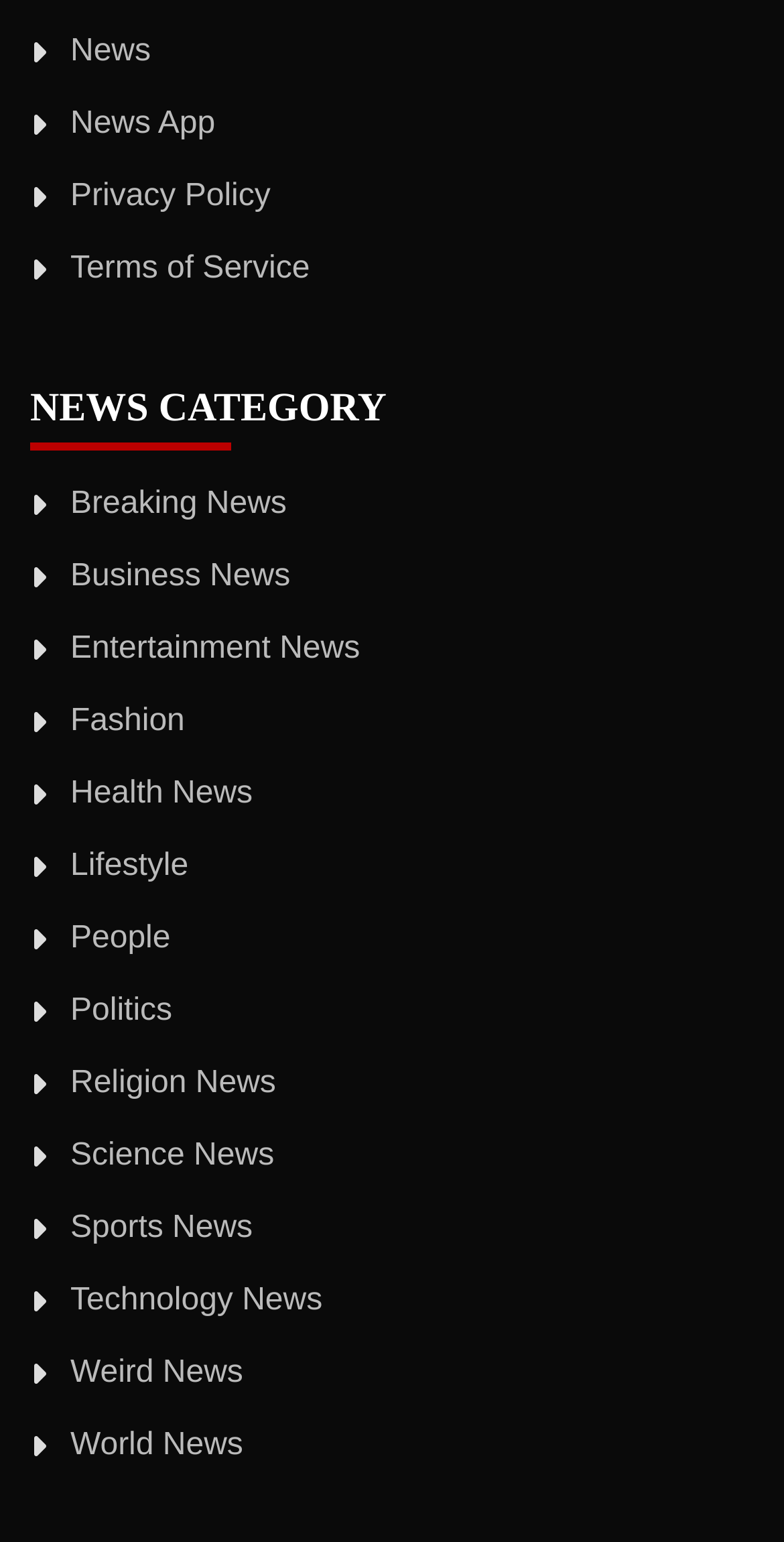Locate the bounding box coordinates of the element that should be clicked to fulfill the instruction: "Visit the town's Facebook page".

None